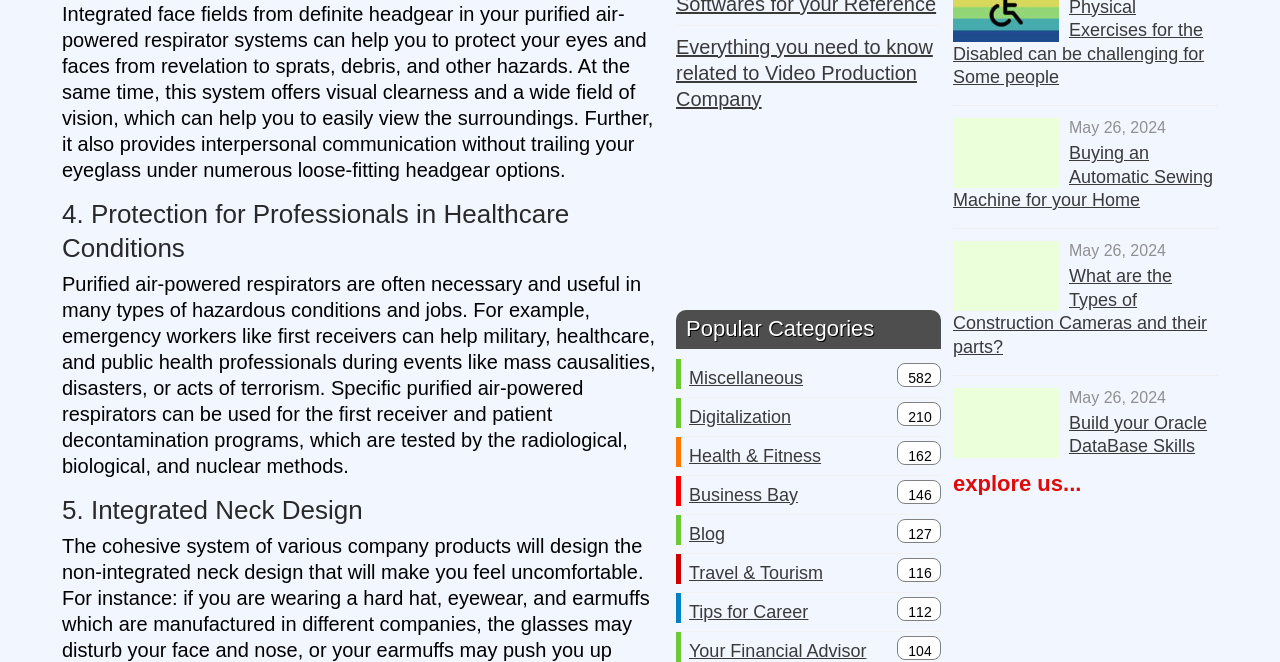Using the information in the image, give a detailed answer to the following question: What is the topic of the article with the link 'Buying an Automatic Sewing Machine for your Home'?

The link 'Buying an Automatic Sewing Machine for your Home' is associated with an image and a heading, indicating that the article is about buying an automatic sewing machine for home use.